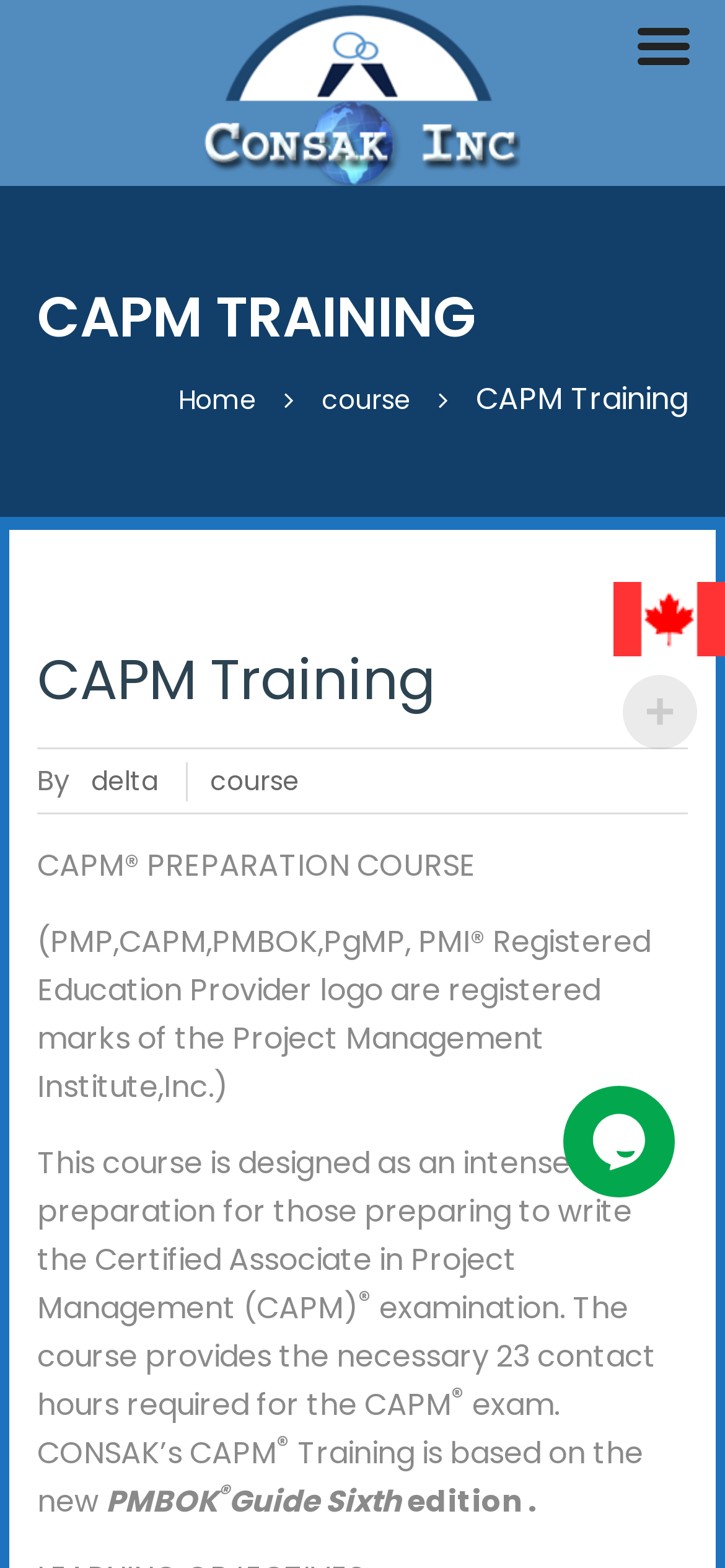Could you please study the image and provide a detailed answer to the question:
What is the purpose of the CAPM Training course?

I inferred the purpose of the course by reading the text 'This course is designed as an intense preparation for those preparing to write the Certified Associate in Project Management (CAPM) examination.' which is a static text element with bounding box coordinates [0.051, 0.728, 0.872, 0.847]. This text is part of the course description.